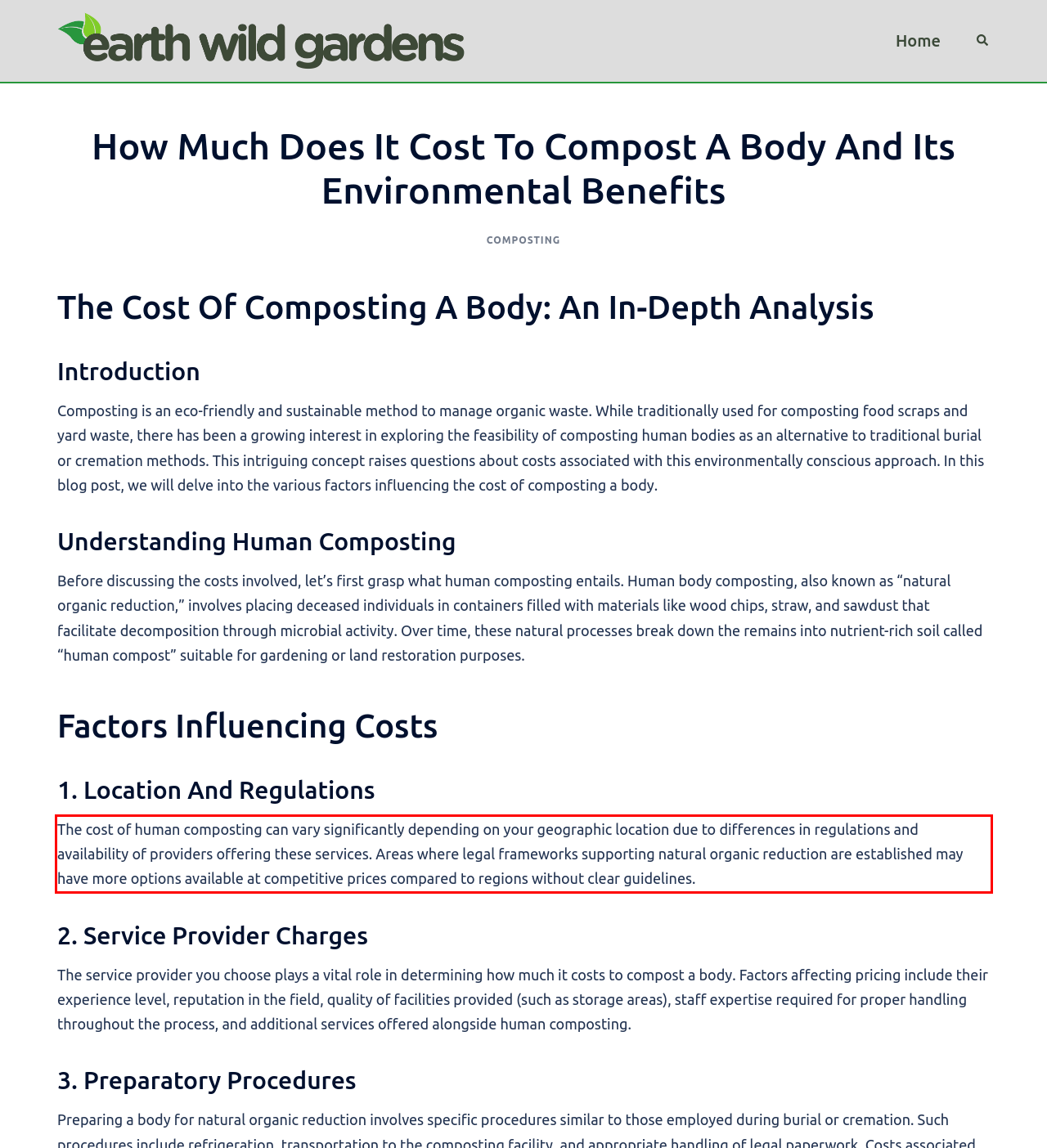There is a screenshot of a webpage with a red bounding box around a UI element. Please use OCR to extract the text within the red bounding box.

The cost of human composting can vary significantly depending on your geographic location due to differences in regulations and availability of providers offering these services. Areas where legal frameworks supporting natural organic reduction are established may have more options available at competitive prices compared to regions without clear guidelines.